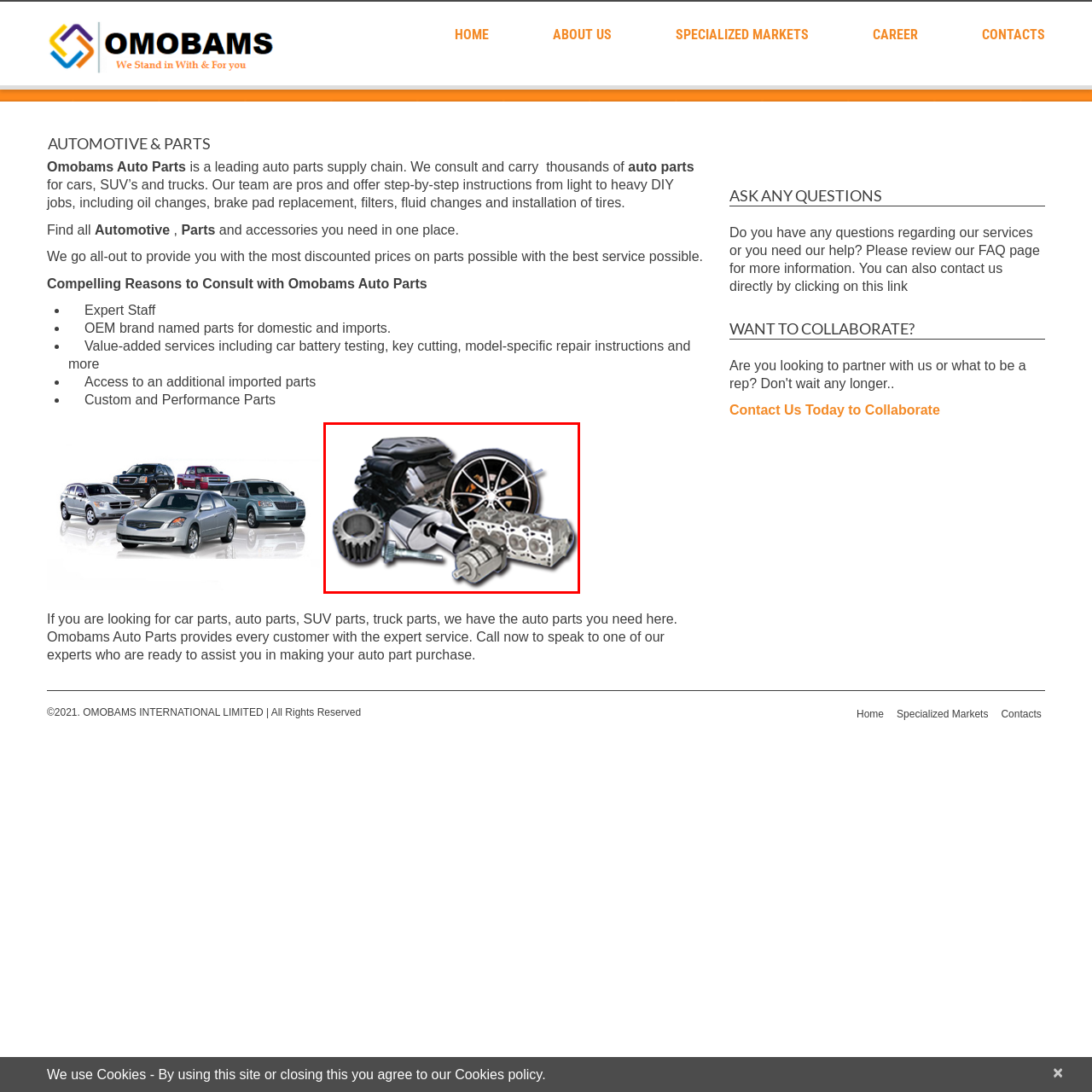Explain in detail what is happening within the highlighted red bounding box in the image.

This image showcases a collection of automotive parts, emphasizing the variety available for car enthusiasts and DIY mechanics. Central to the composition is an engine, symbolizing performance and power, complemented by an array of essential components including a sleek alloy wheel, a muffler, a gear, and a cylinder head. These parts represent the core of vehicle functionality and personalization, catering to diverse repair needs and enhancement projects. The visual serves as a compelling reminder of Omobams Auto Parts’ commitment to providing a wide range of quality automotive solutions, ensuring every customer finds the parts they require for their cars, SUVs, and trucks.